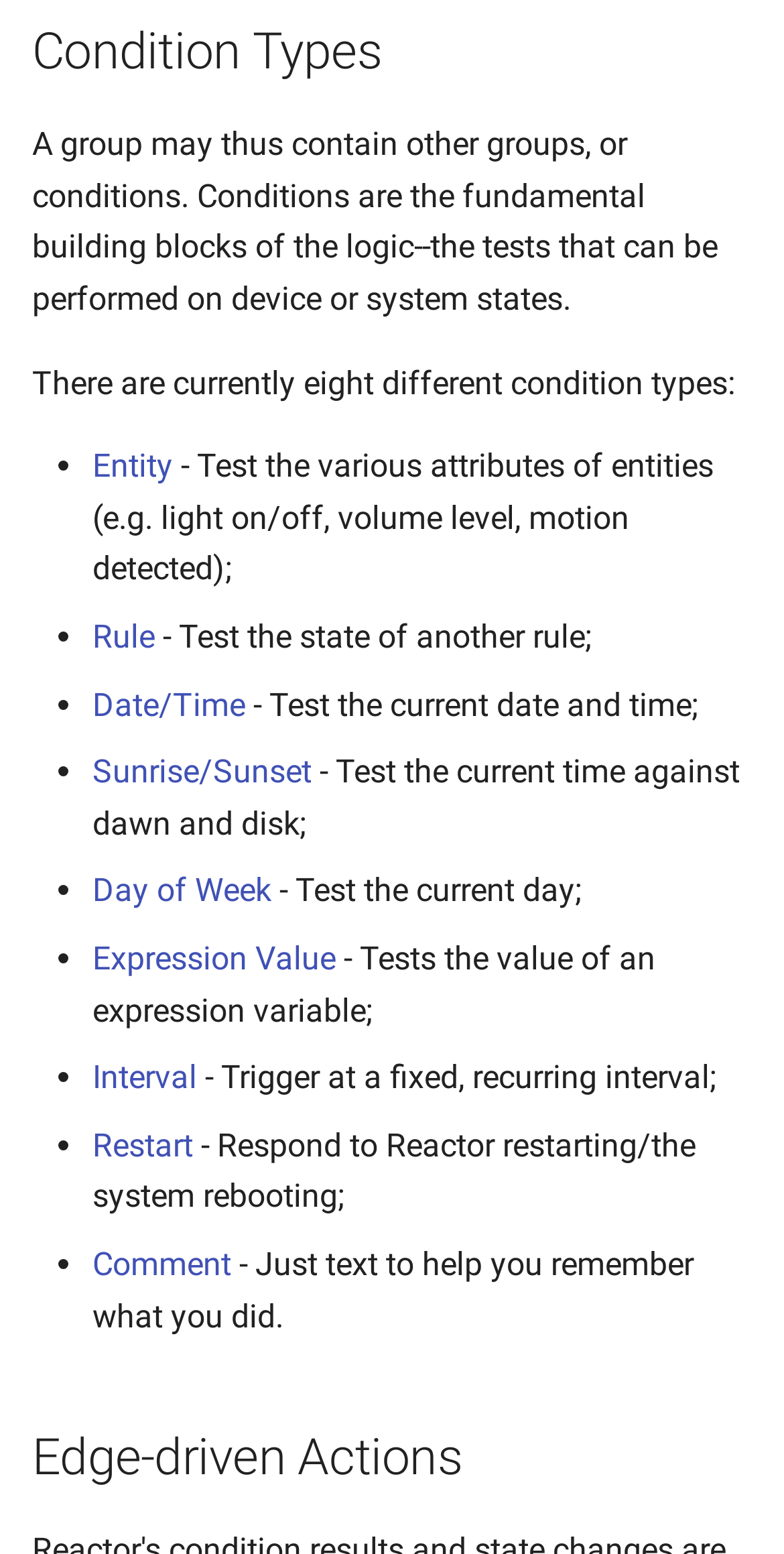What is the purpose of the 'Comment' condition type?
Give a detailed explanation using the information visible in the image.

According to the webpage, the 'Comment' condition type is used to add a note to help remember what was done, as stated in the description 'Just text to help you remember what you did'.